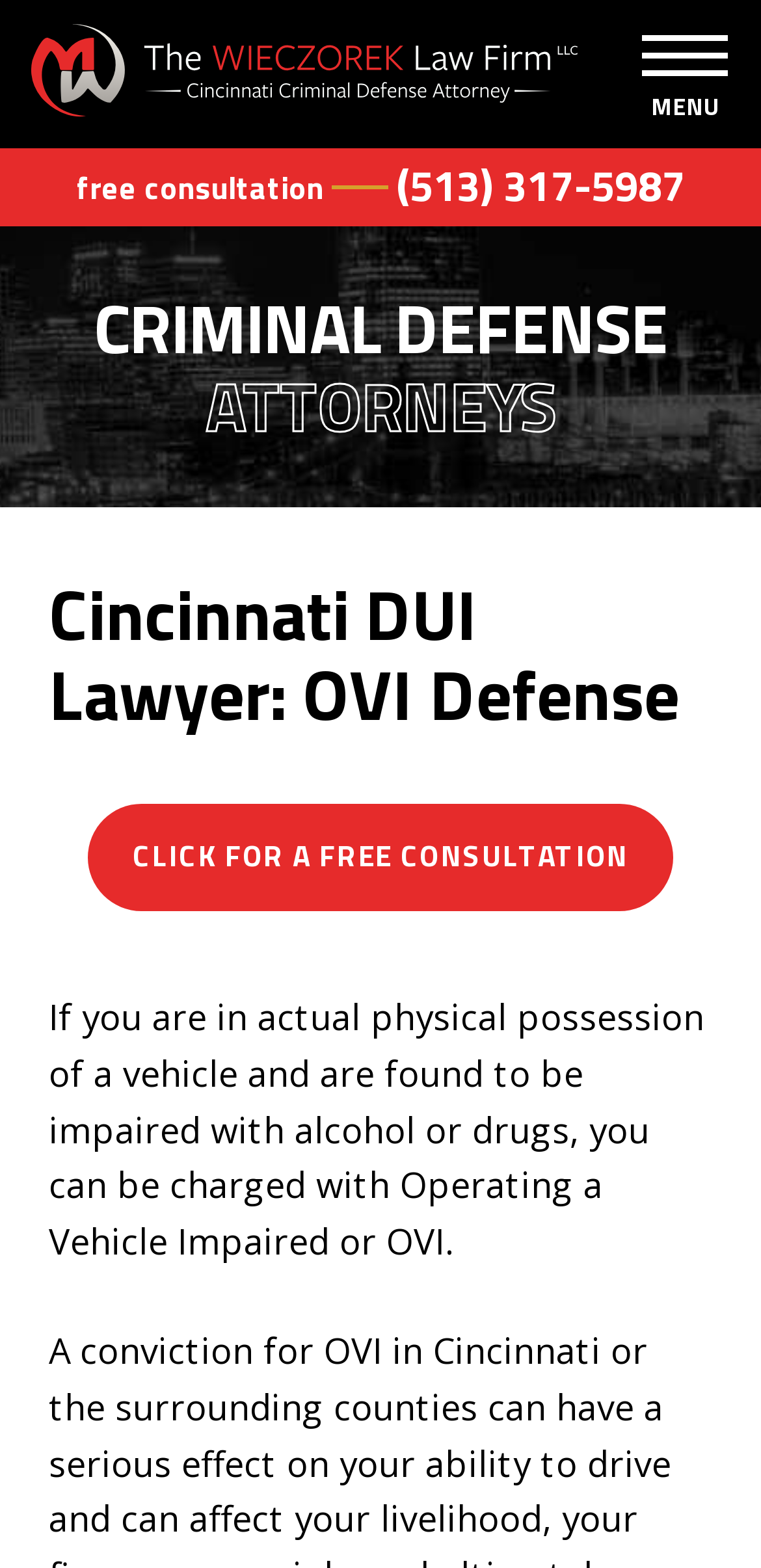What is OVI?
Can you provide an in-depth and detailed response to the question?

I found the answer by looking at the static text element with the text 'If you are in actual physical possession of a vehicle and are found to be impaired with alcohol or drugs, you can be charged with Operating a Vehicle Impaired or OVI.' which is located at the bottom of the webpage, indicating that OVI stands for Operating a Vehicle Impaired.